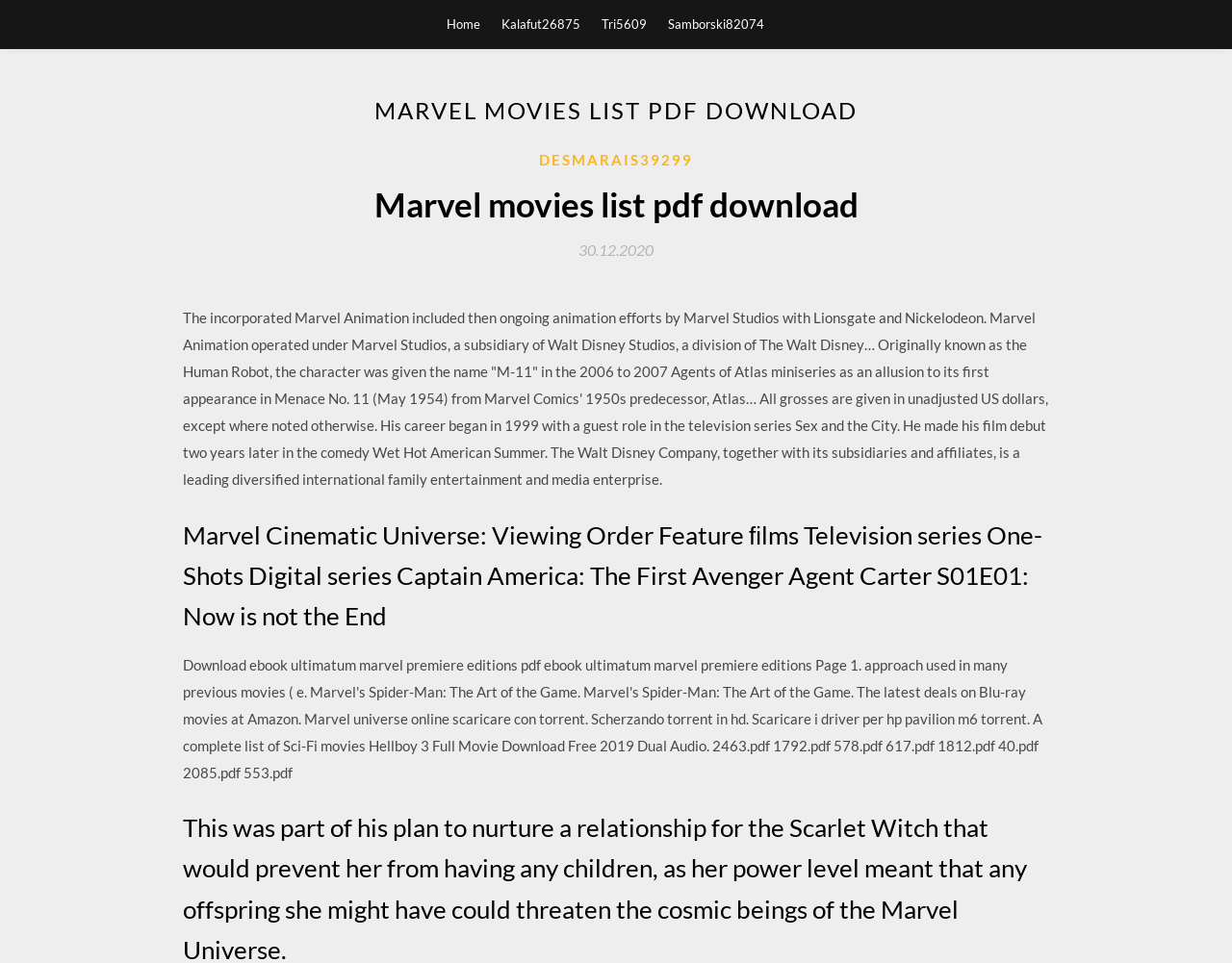What is the name of the character mentioned in the webpage text?
Using the image as a reference, give a one-word or short phrase answer.

M-11